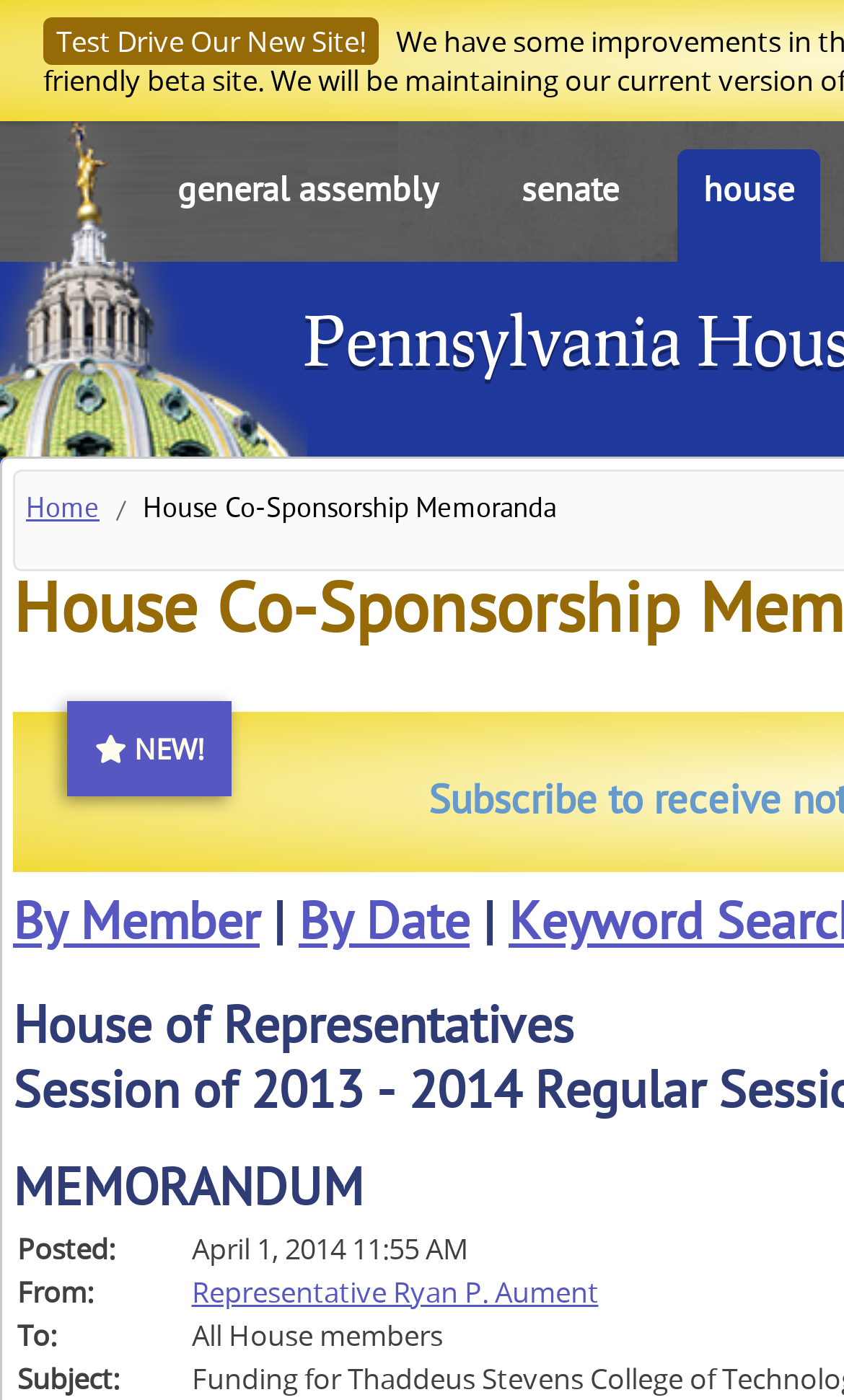How are co-sponsorship memoranda organized?
Provide a concise answer using a single word or phrase based on the image.

By Member, By Date